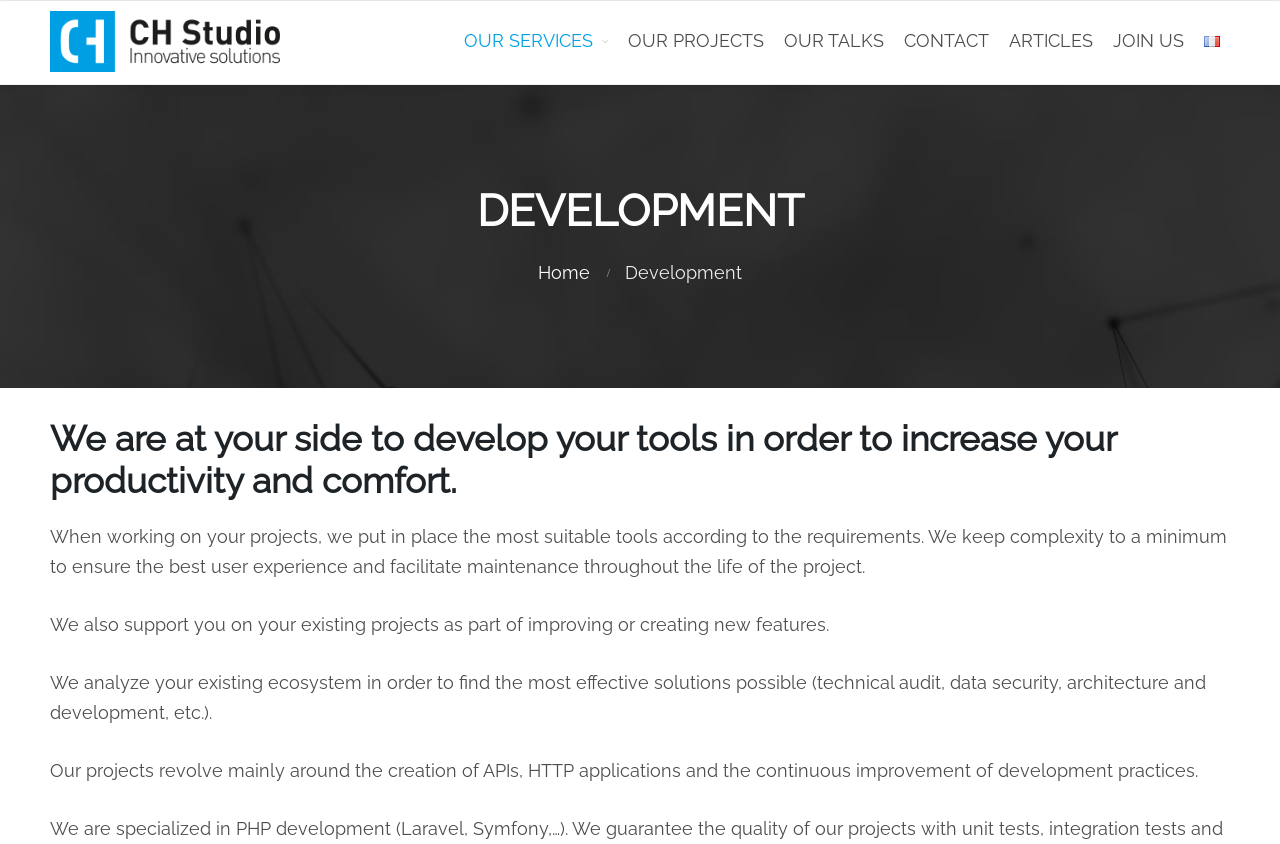Using the webpage screenshot and the element description Contact, determine the bounding box coordinates. Specify the coordinates in the format (top-left x, top-left y, bottom-right x, bottom-right y) with values ranging from 0 to 1.

[0.698, 0.019, 0.78, 0.078]